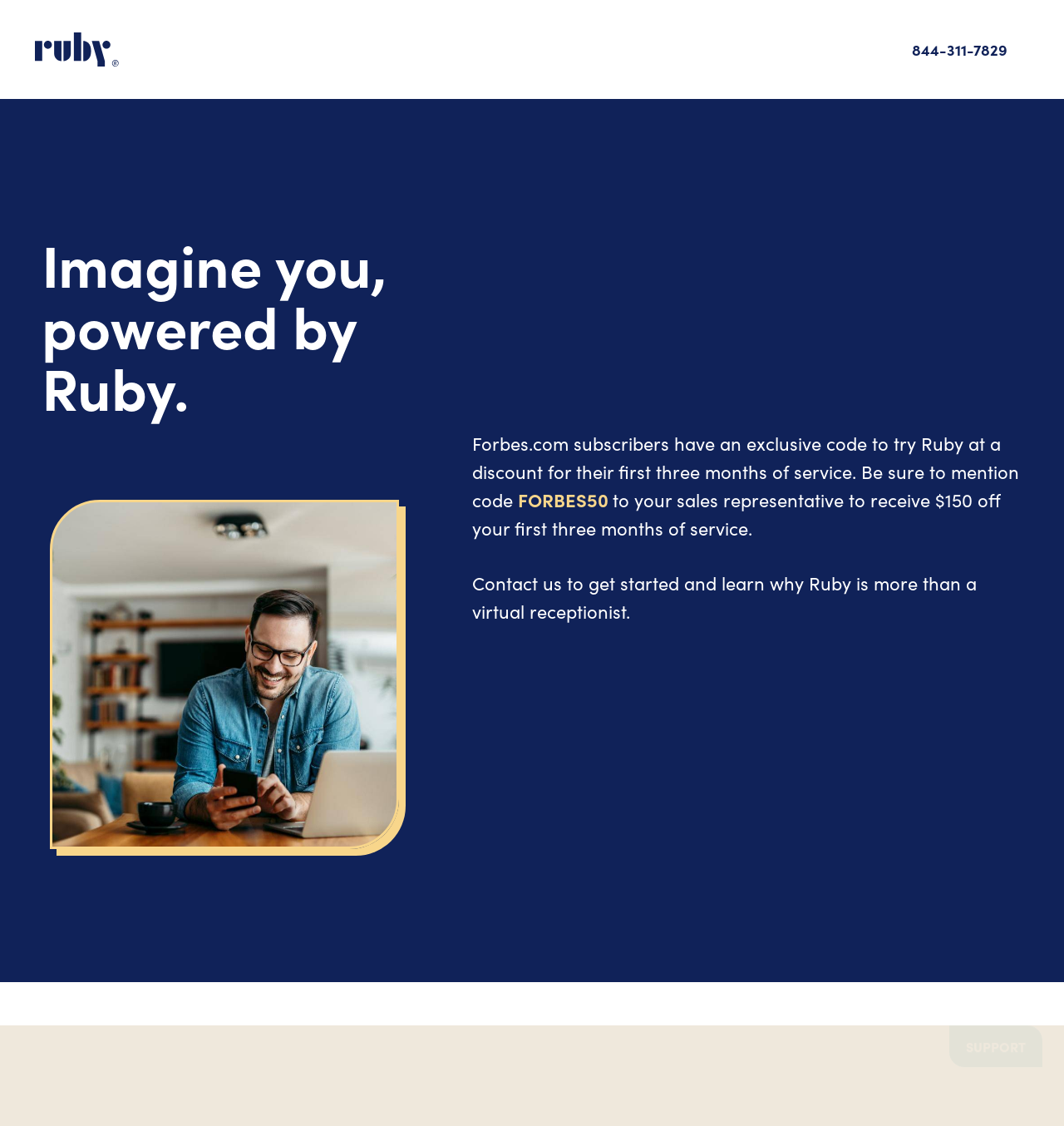What is the discount offered to Forbes.com subscribers?
Based on the visual information, provide a detailed and comprehensive answer.

I found the discount by looking at the StaticText element with the text 'to your sales representative to receive $150 off your first three months of service.' which has a bounding box with coordinates [0.444, 0.432, 0.941, 0.48].